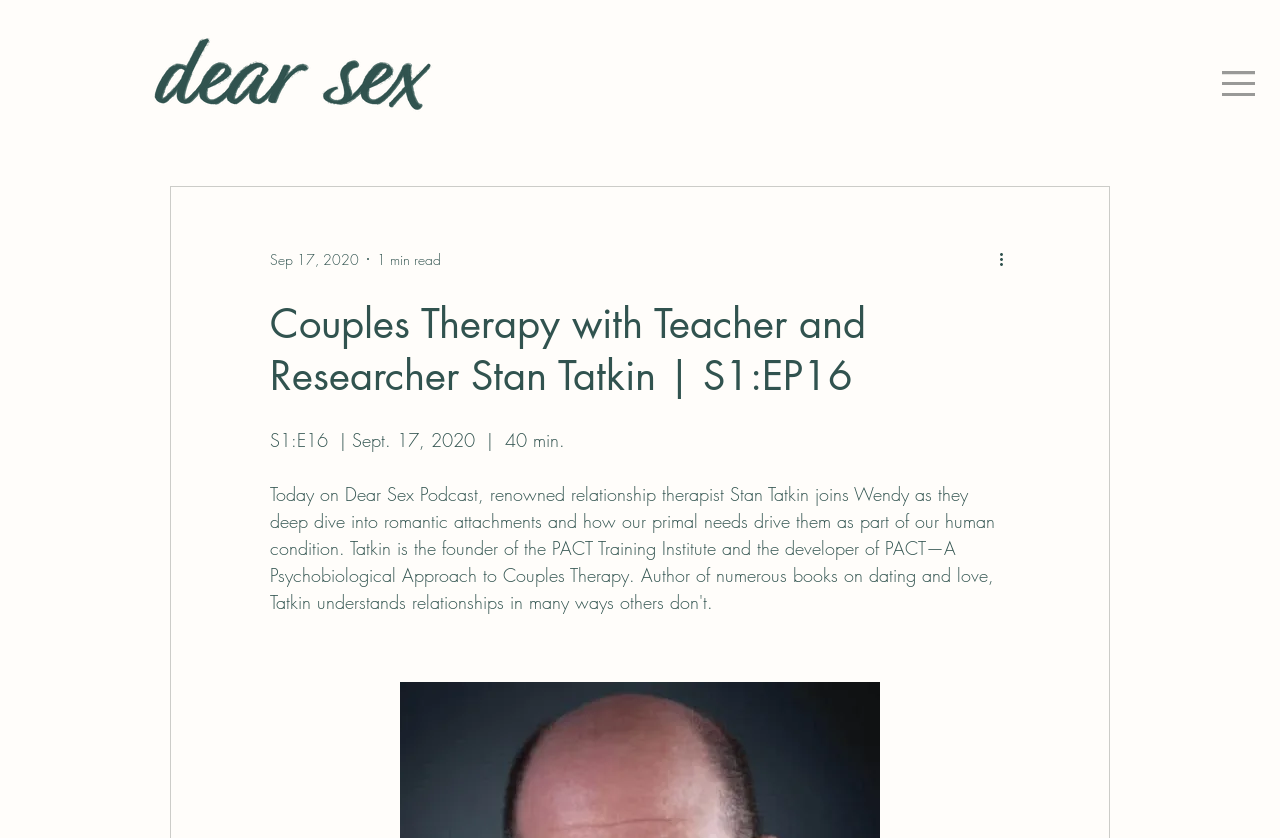What is the duration of the podcast?
Based on the visual, give a brief answer using one word or a short phrase.

40 min